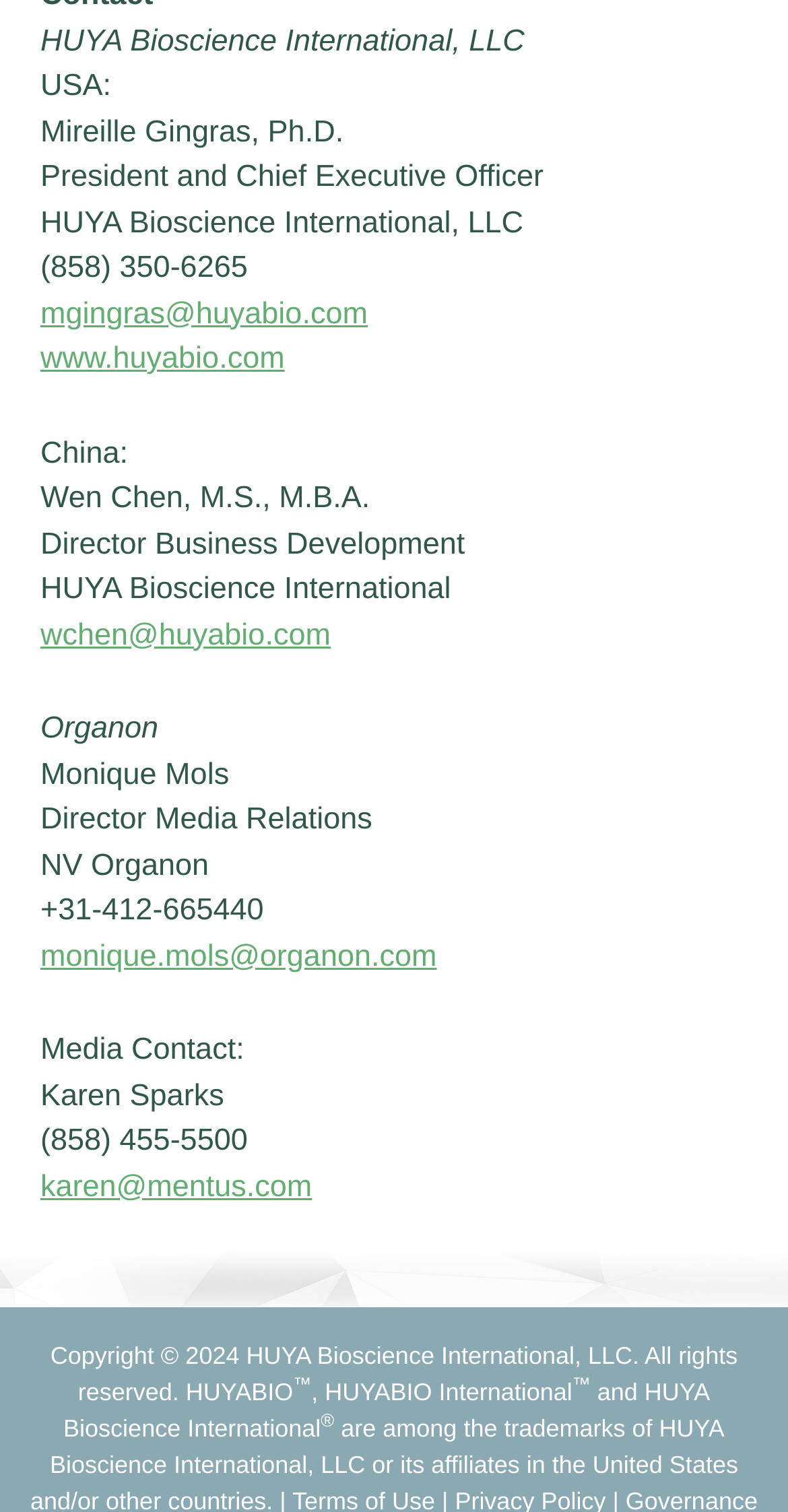Give a one-word or short-phrase answer to the following question: 
What is the phone number of Karen Sparks?

(858) 455-5500